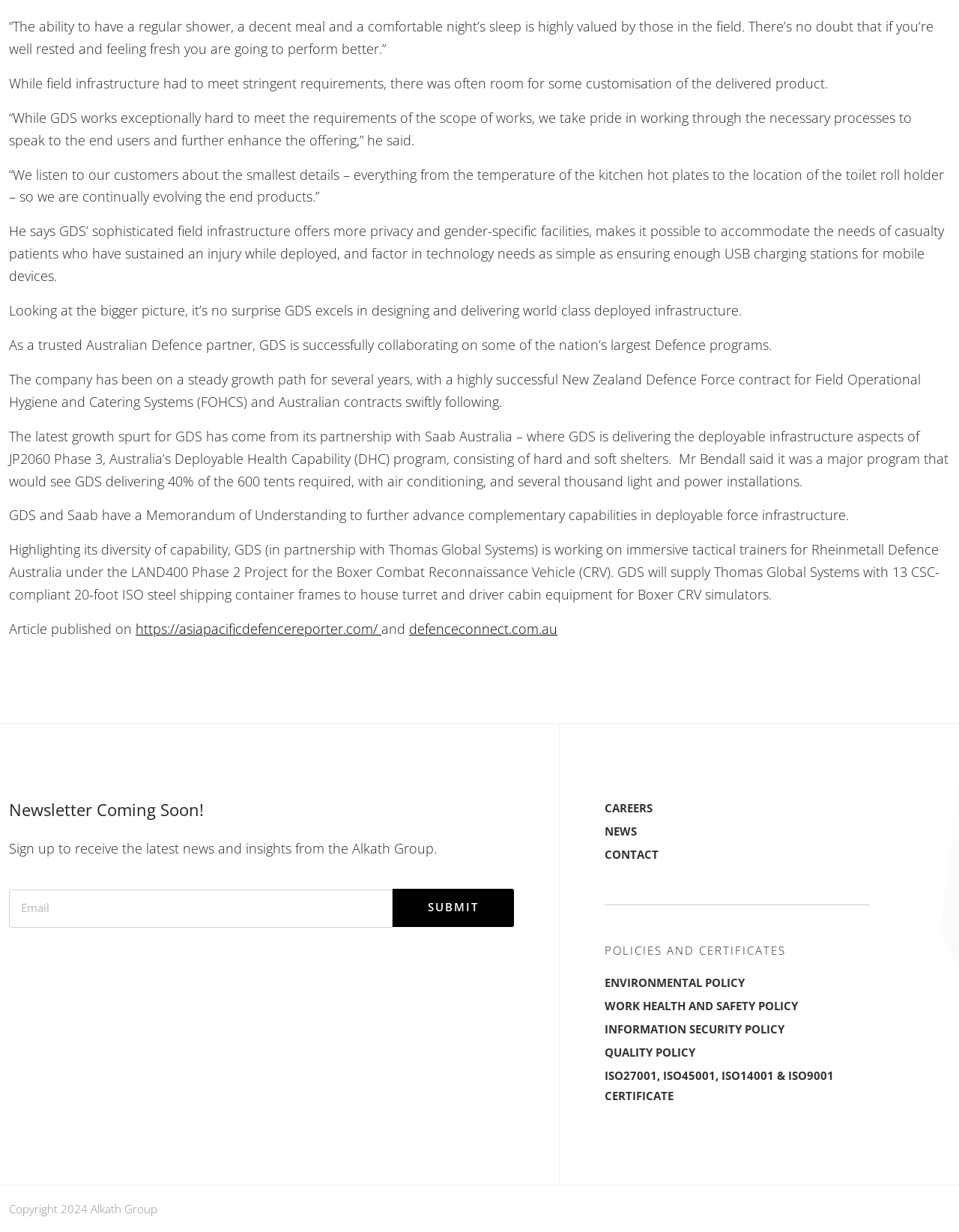Identify the bounding box coordinates of the part that should be clicked to carry out this instruction: "Sign up to receive the latest news and insights from the Alkath Group".

[0.009, 0.682, 0.455, 0.696]